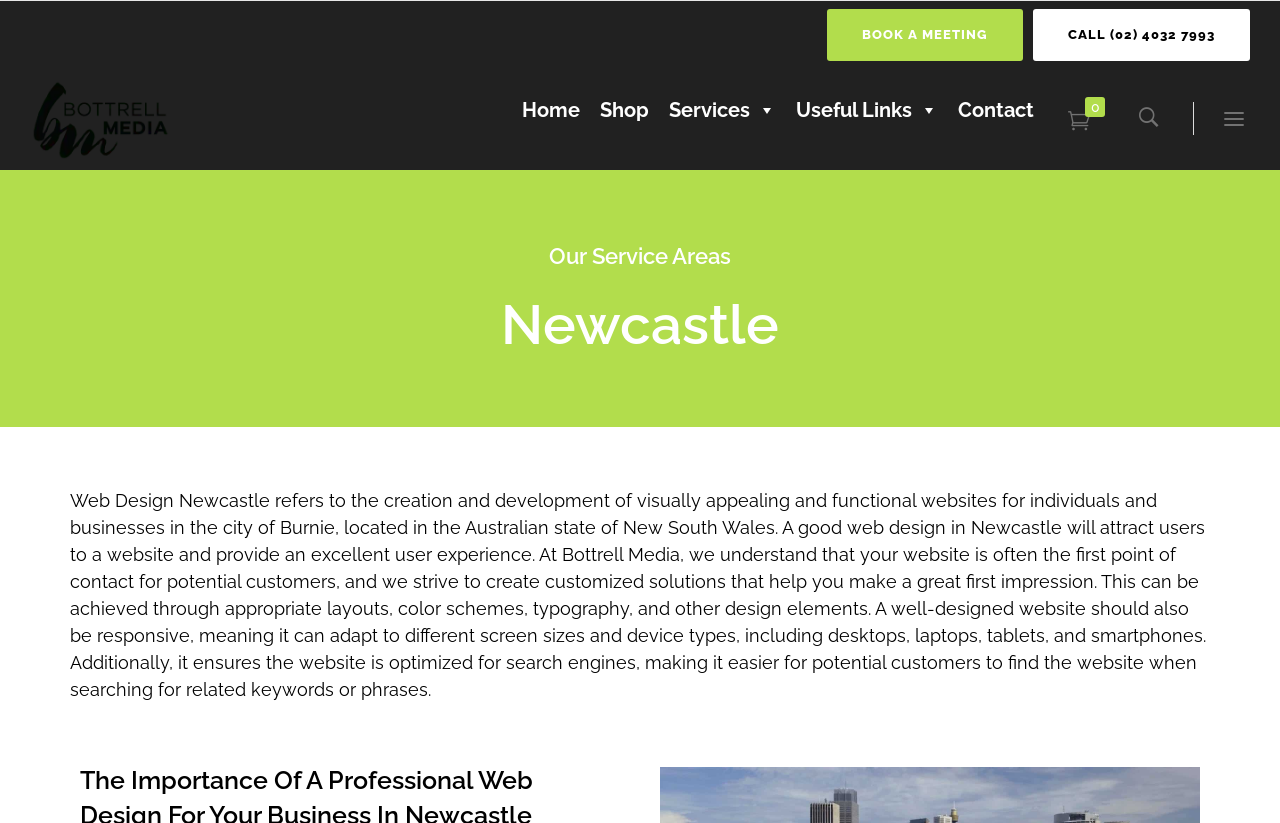Give a concise answer of one word or phrase to the question: 
How many navigation links are there on the top menu?

5